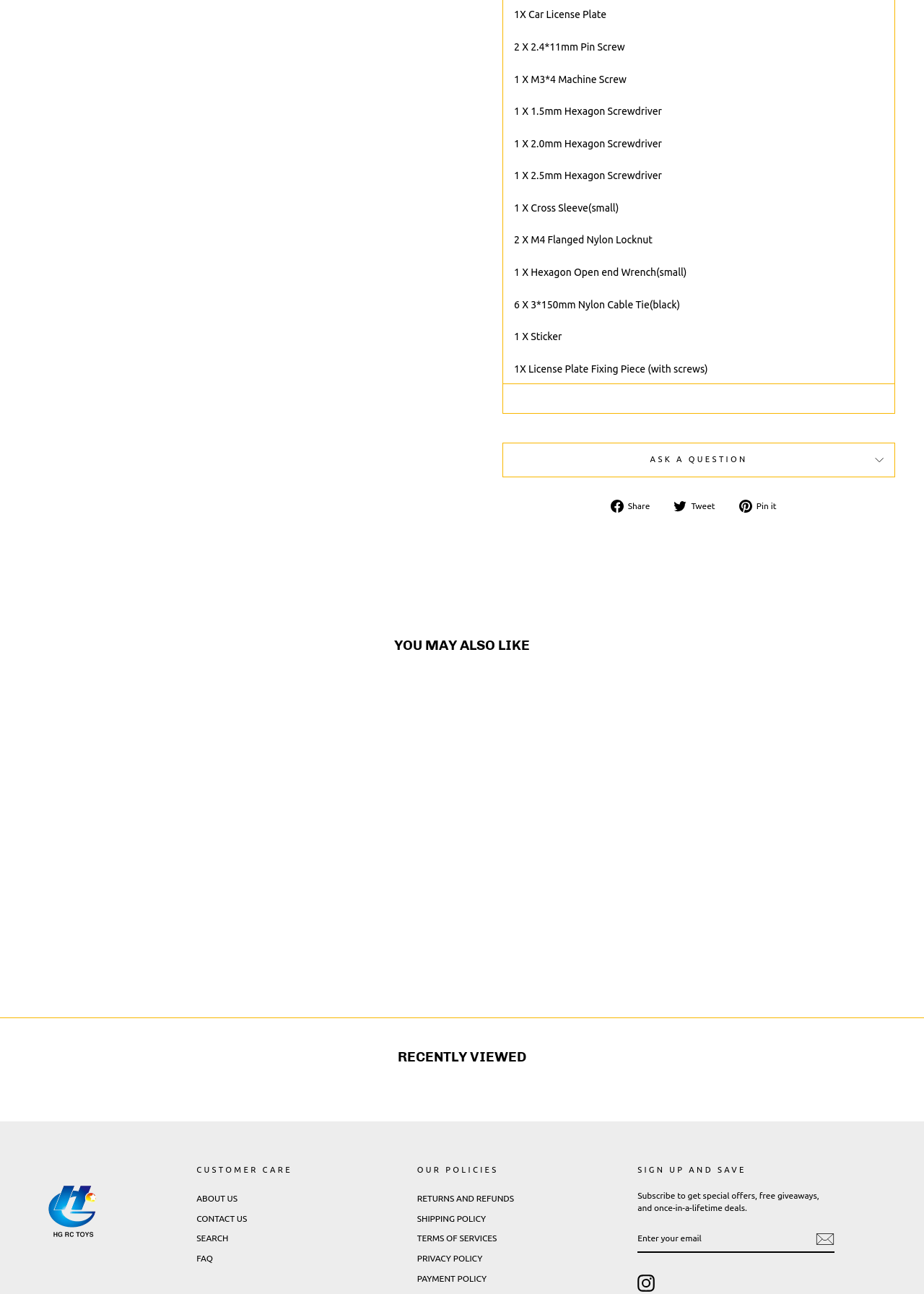Please provide the bounding box coordinates in the format (top-left x, top-left y, bottom-right x, bottom-right y). Remember, all values are floating point numbers between 0 and 1. What is the bounding box coordinate of the region described as: Tweet Tweet on Twitter

[0.729, 0.385, 0.786, 0.396]